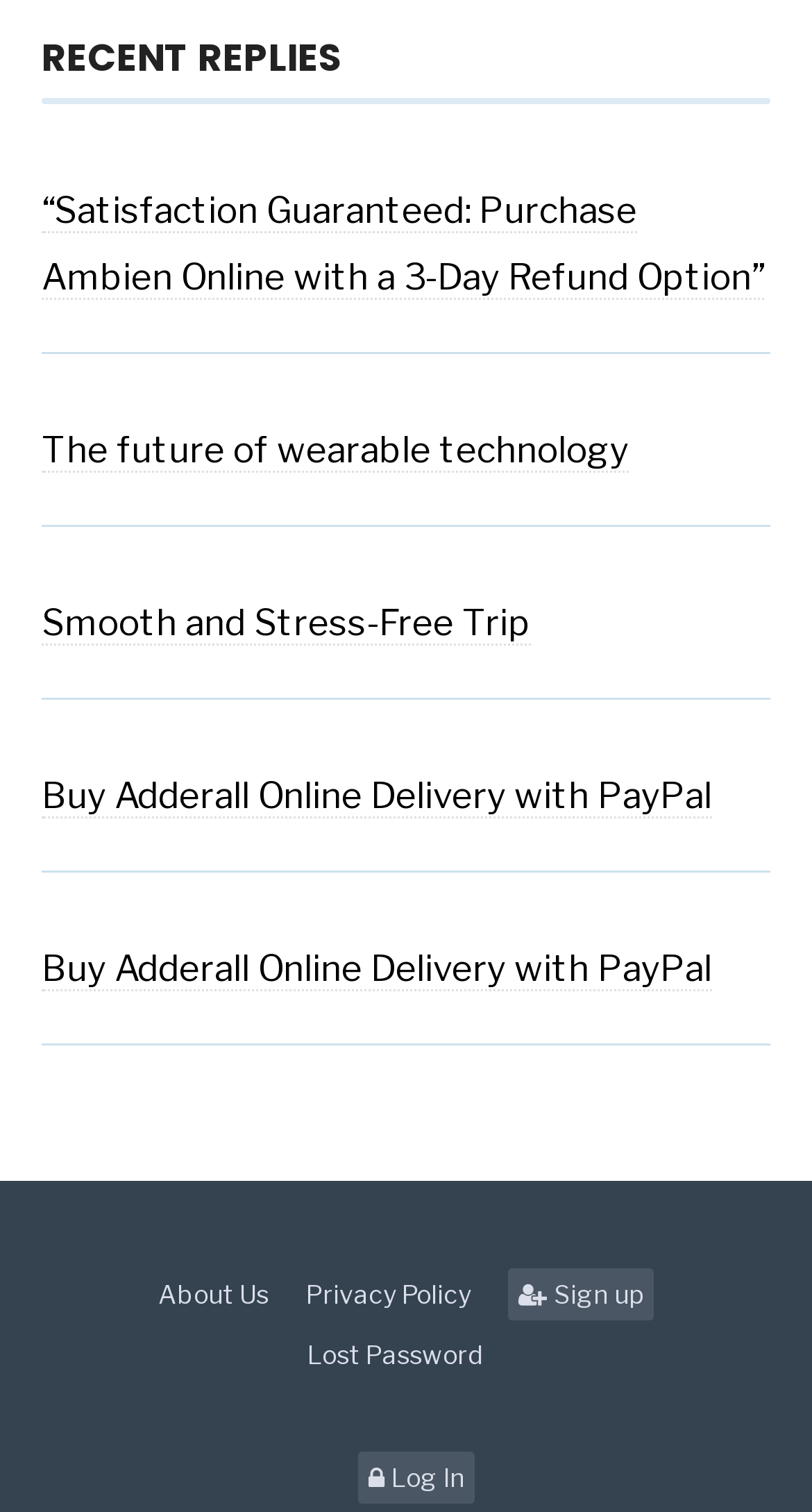Please provide the bounding box coordinates for the element that needs to be clicked to perform the following instruction: "Sign up for an account". The coordinates should be given as four float numbers between 0 and 1, i.e., [left, top, right, bottom].

[0.626, 0.838, 0.805, 0.873]